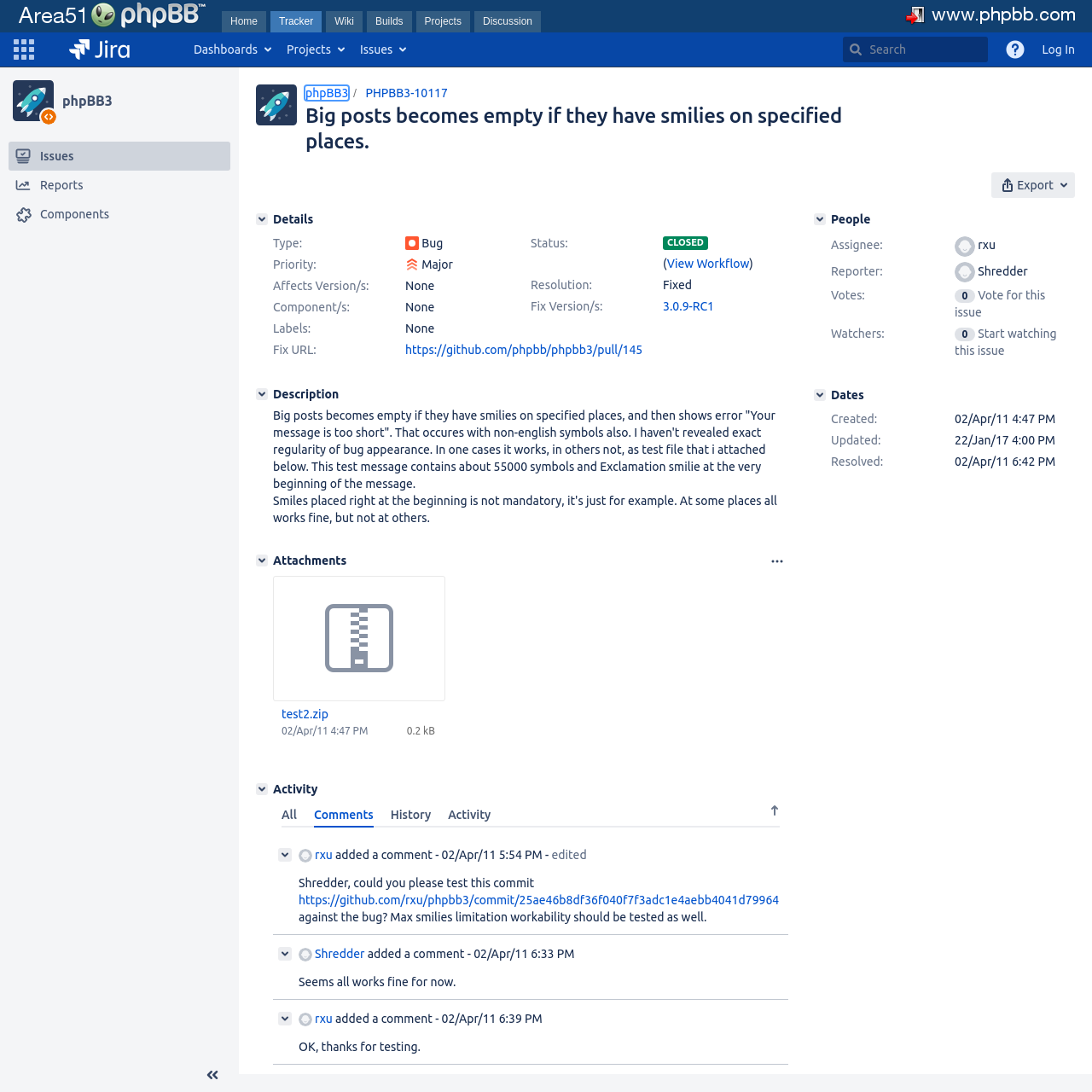Locate the bounding box coordinates of the segment that needs to be clicked to meet this instruction: "Go to QCT Telco solution".

None